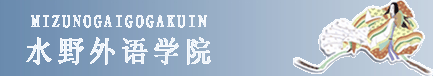What is the school's commitment?
Please provide a comprehensive answer based on the contents of the image.

The image reflects the school's identity and its commitment to providing quality language education, making it inviting for prospective students, which suggests that the school is dedicated to offering high-quality language education to its students.